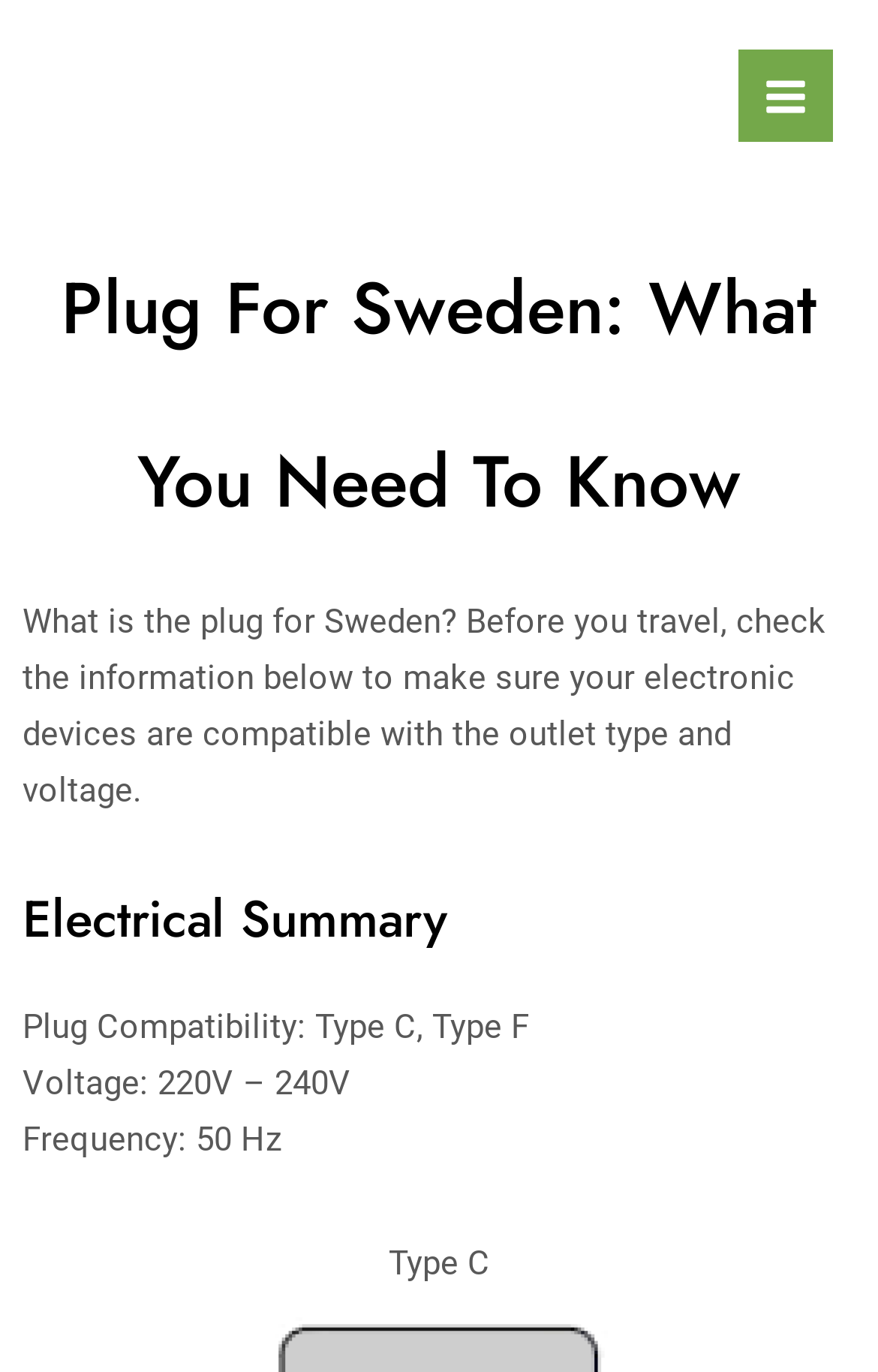Respond to the following question using a concise word or phrase: 
Where is the main menu button located?

Top right corner